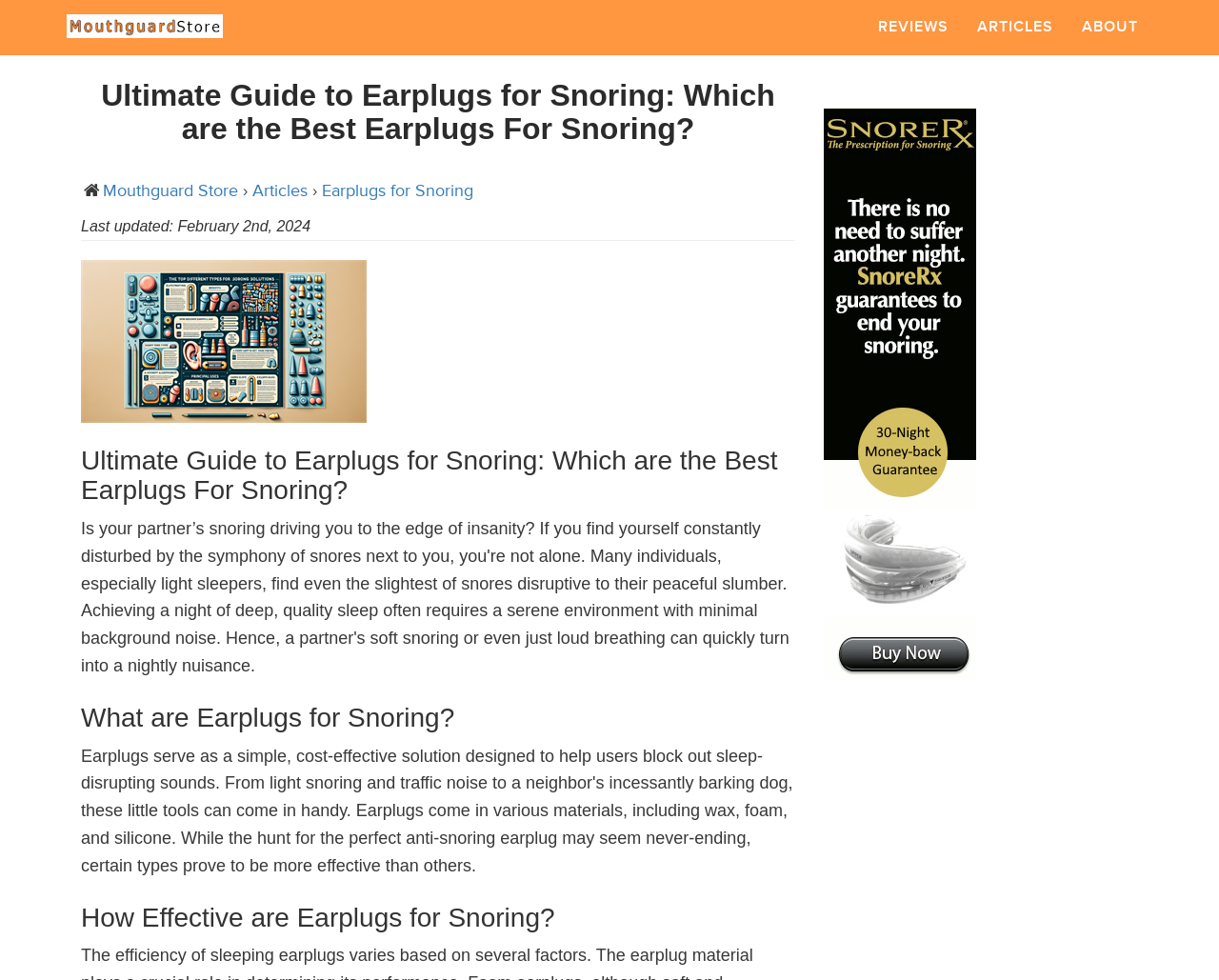Illustrate the webpage's structure and main components comprehensively.

The webpage is a comprehensive guide to earplugs for snoring, featuring top-rated products and expert advice. At the top left, there is a link to "Mouthguard Store" accompanied by an image with the same name. Below this, there are three links to "REVIEWS", "ARTICLES", and "ABOUT" aligned horizontally.

The main content of the page is headed by a title "Ultimate Guide to Earplugs for Snoring: Which are the Best Earplugs For Snoring?" which is centered near the top of the page. Below this title, there are three links: "Mouthguard Store", "Articles", and "Earplugs for Snoring" aligned horizontally.

On the left side of the page, there is a section with a last updated date, "February 2nd, 2024", followed by a horizontal separator. Below this, there is an image titled "Top Earplugs for Snoring A Complete Guide". The main content of the page is divided into sections, each with a heading. The first section is titled "Ultimate Guide to Earplugs for Snoring: Which are the Best Earplugs For Snoring?", followed by "What are Earplugs for Snoring?" and "How Effective are Earplugs for Snoring?".

On the right side of the page, there is a link with an accompanying image that takes up most of the vertical space.